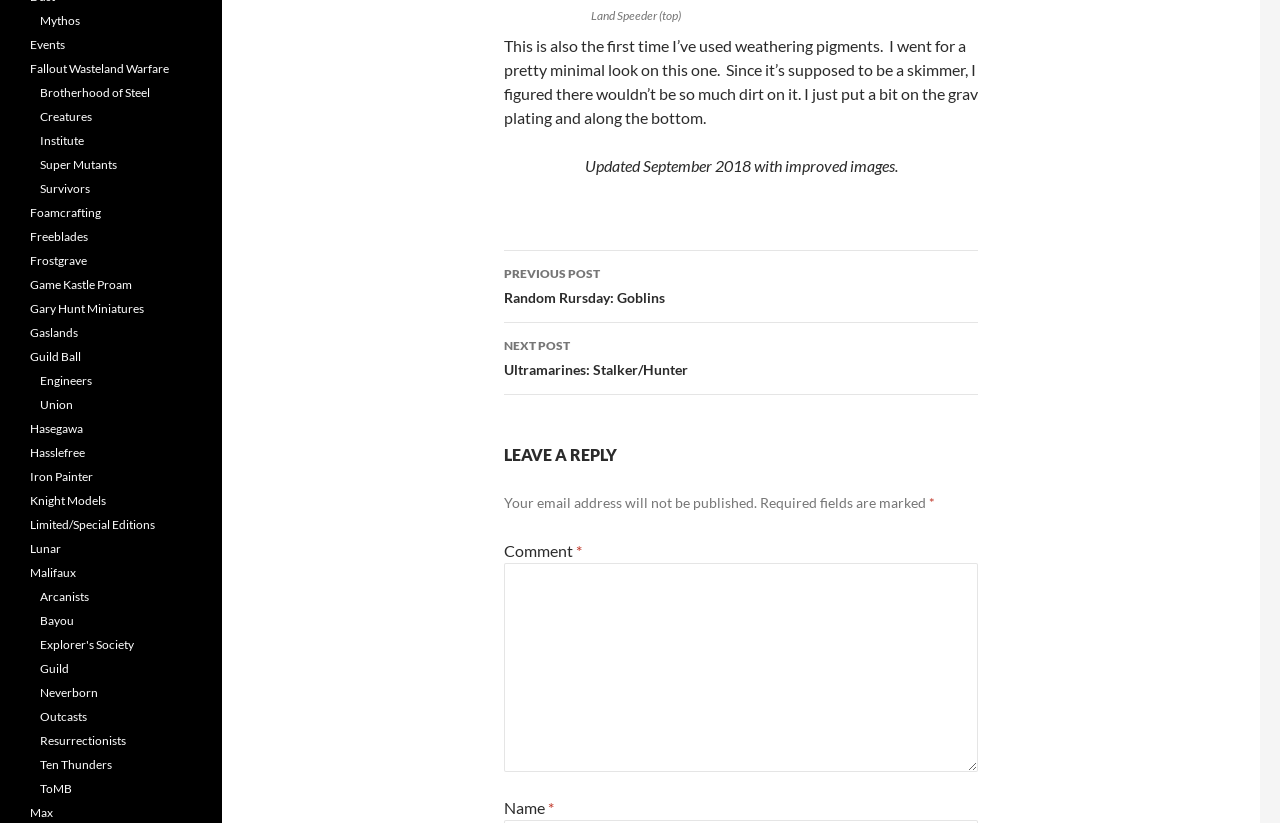Given the element description Ten Thunders, predict the bounding box coordinates for the UI element in the webpage screenshot. The format should be (top-left x, top-left y, bottom-right x, bottom-right y), and the values should be between 0 and 1.

[0.031, 0.92, 0.088, 0.938]